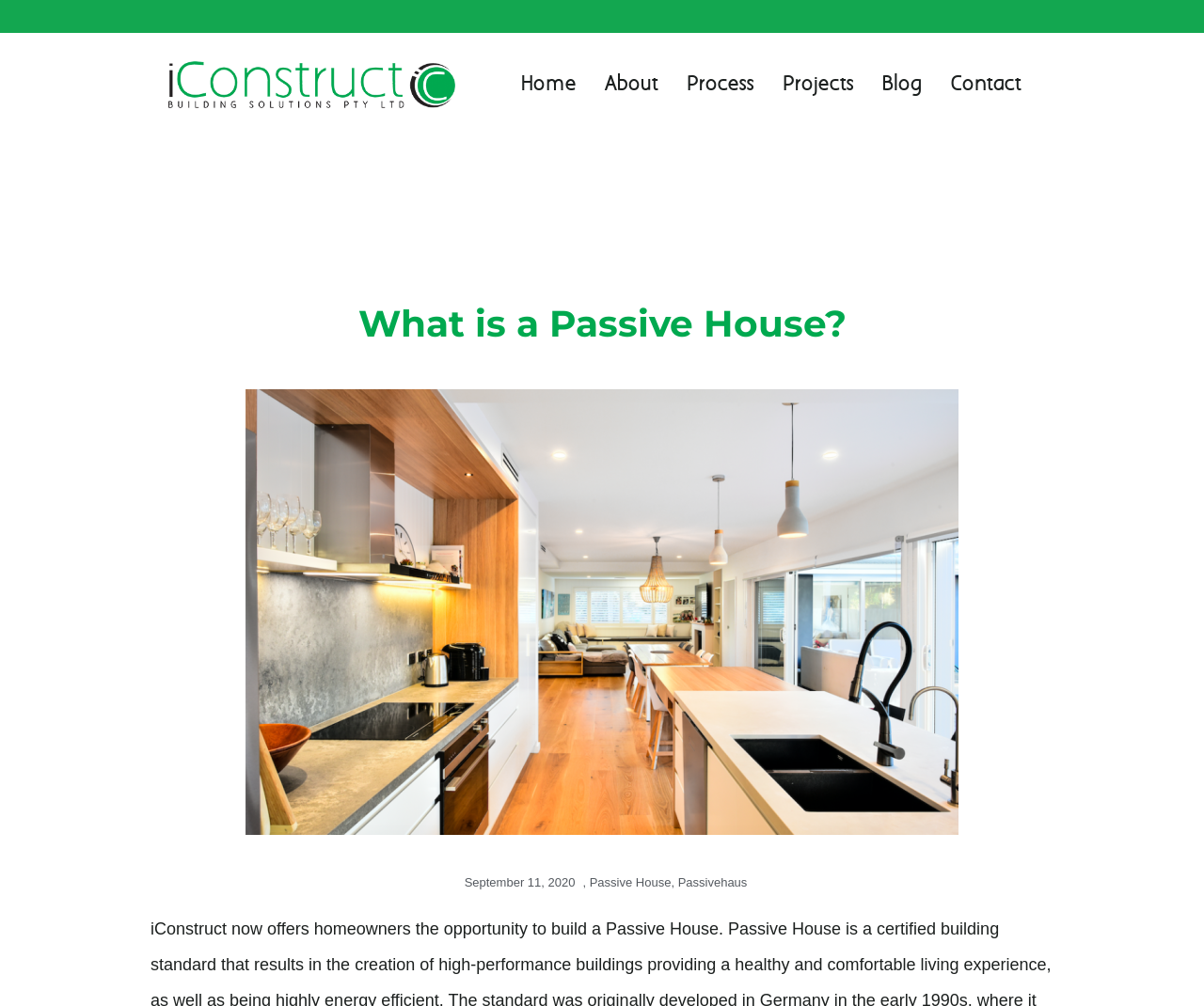Determine the bounding box coordinates for the clickable element required to fulfill the instruction: "skip to content". Provide the coordinates as four float numbers between 0 and 1, i.e., [left, top, right, bottom].

[0.0, 0.03, 0.023, 0.049]